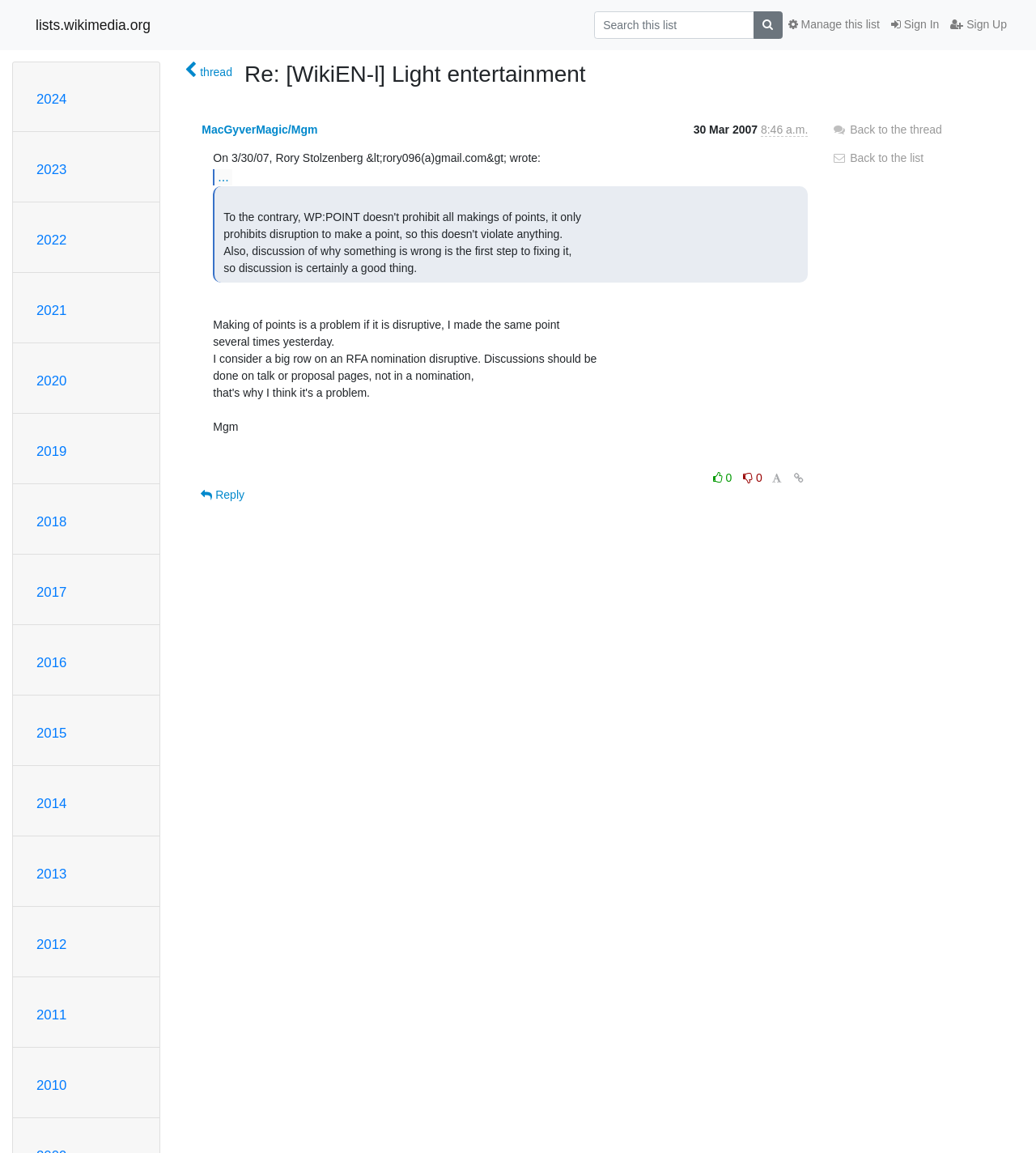Please find the bounding box coordinates of the element that needs to be clicked to perform the following instruction: "Search this list". The bounding box coordinates should be four float numbers between 0 and 1, represented as [left, top, right, bottom].

[0.573, 0.01, 0.728, 0.033]